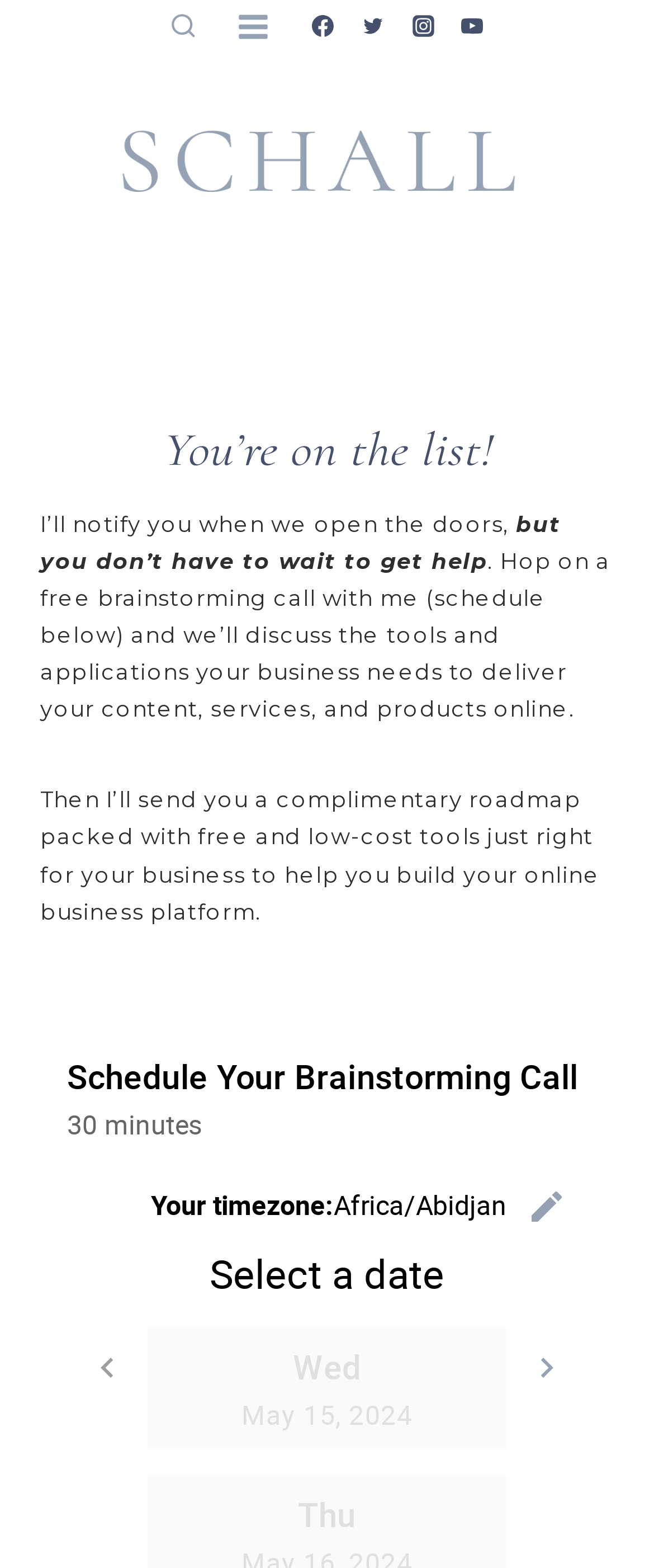What is the topic of discussion on the brainstorming call?
Provide an in-depth and detailed answer to the question.

The topic of discussion on the brainstorming call is the online business platform, specifically the tools and applications needed to deliver content, services, and products online, as mentioned in the text 'Hop on a free brainstorming call with me (schedule below) and we’ll discuss the tools and applications your business needs to deliver your content, services, and products online.'